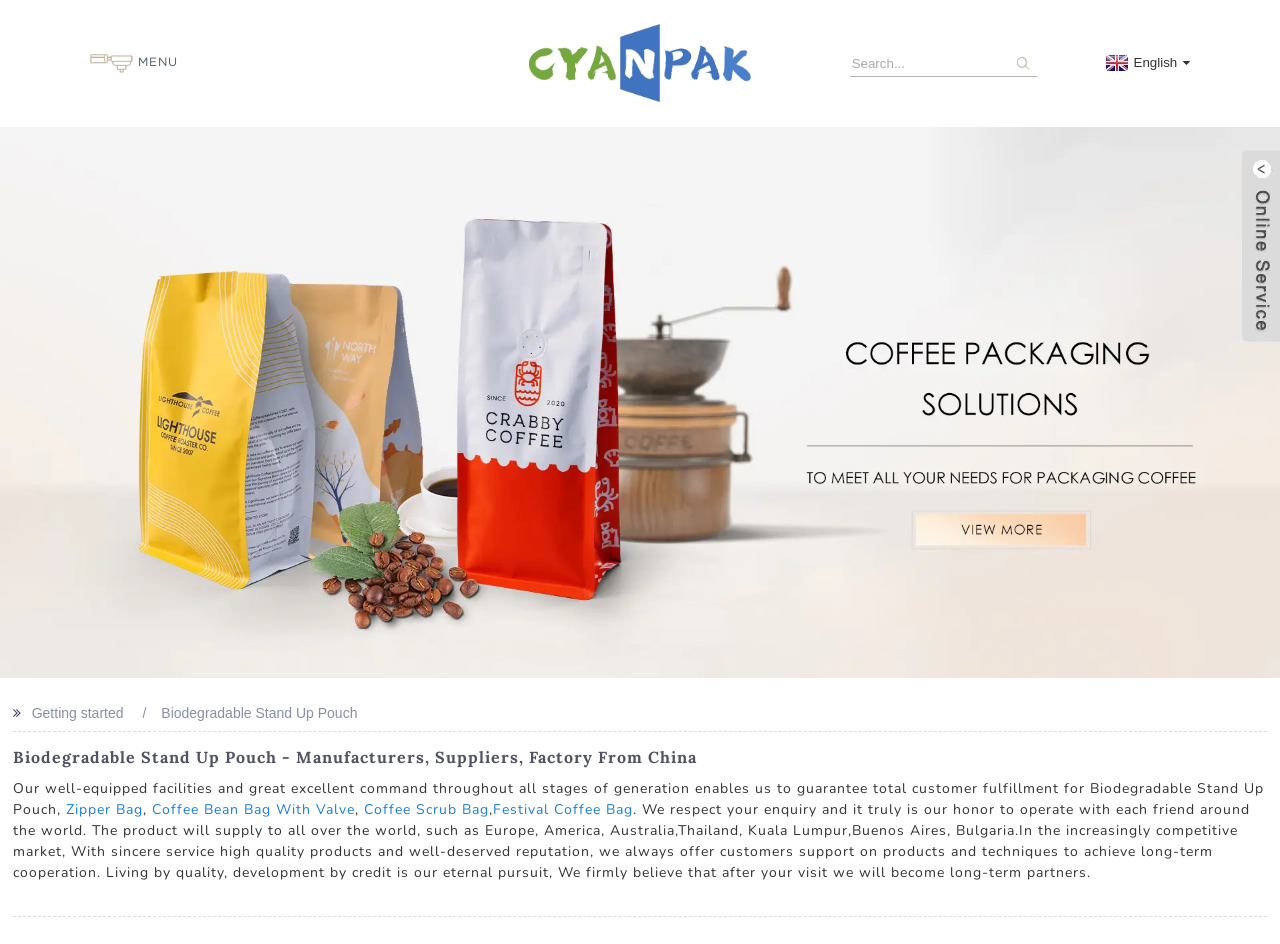What is the company's goal?
Using the image, elaborate on the answer with as much detail as possible.

The company's goal is to achieve long-term cooperation with its customers, as it is mentioned in the product description that the company respects customer enquiries and aims to operate with each friend around the world.